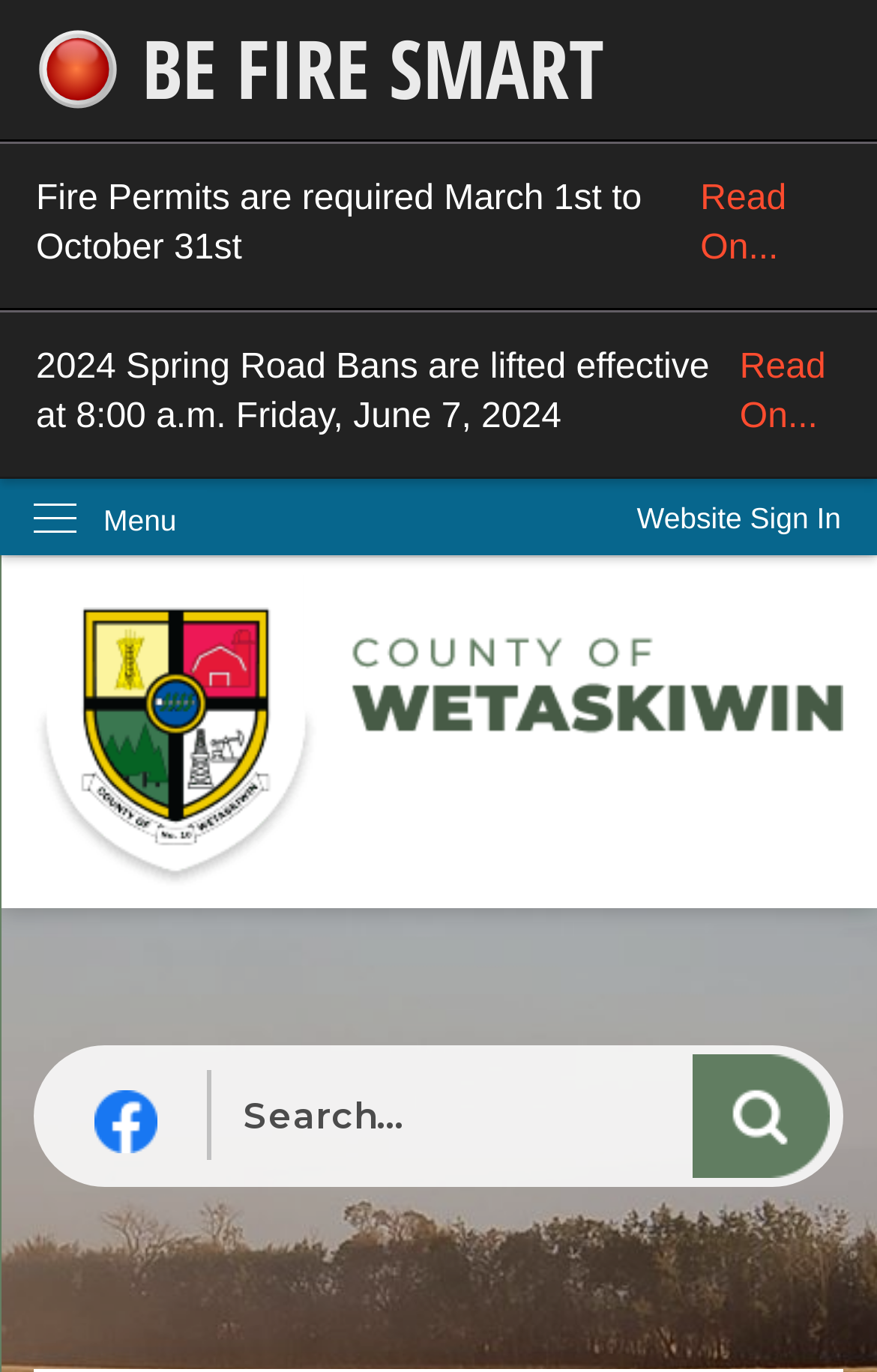Please locate the clickable area by providing the bounding box coordinates to follow this instruction: "Search for something".

[0.237, 0.768, 0.951, 0.858]